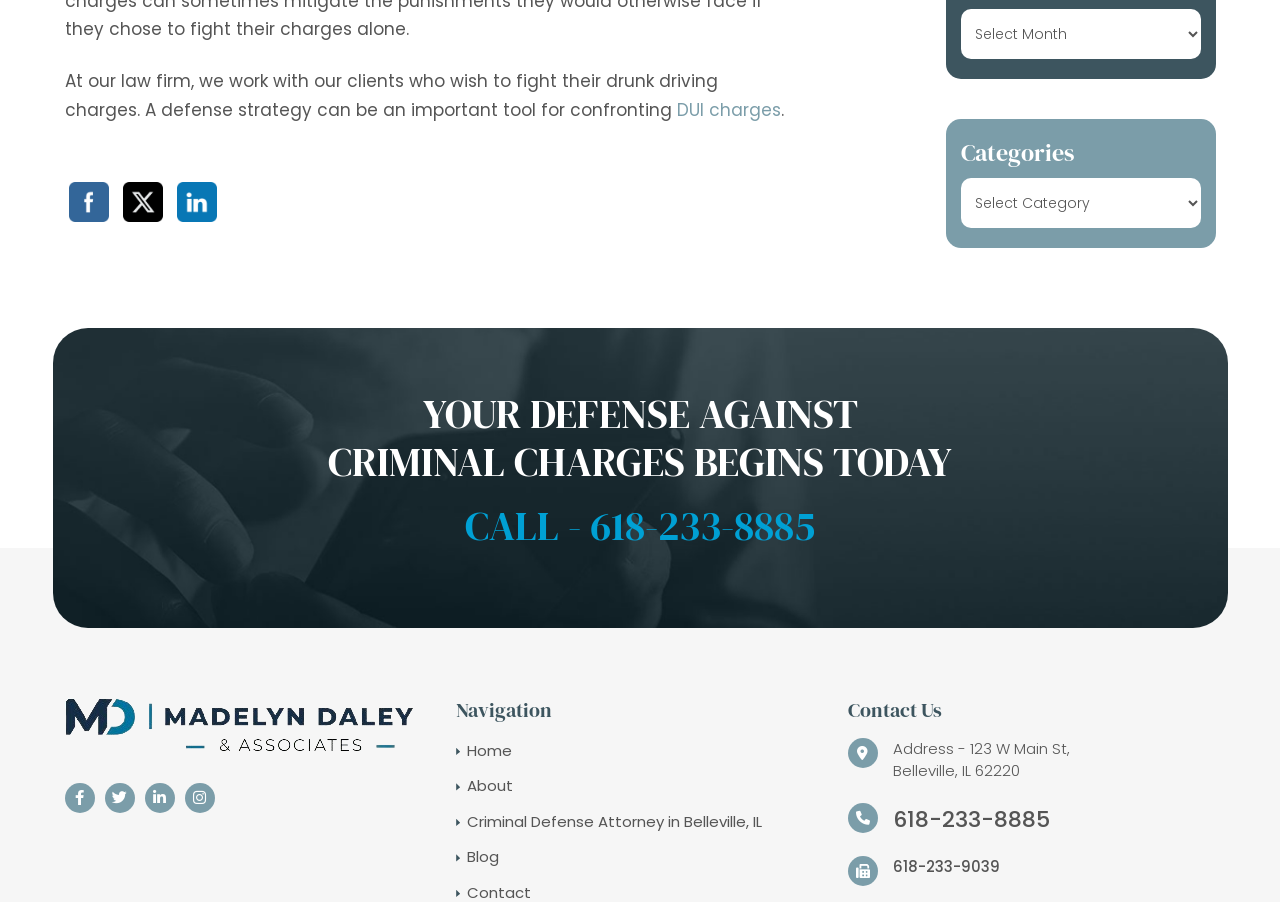Based on the element description: "Blog", identify the bounding box coordinates for this UI element. The coordinates must be four float numbers between 0 and 1, listed as [left, top, right, bottom].

[0.365, 0.938, 0.39, 0.961]